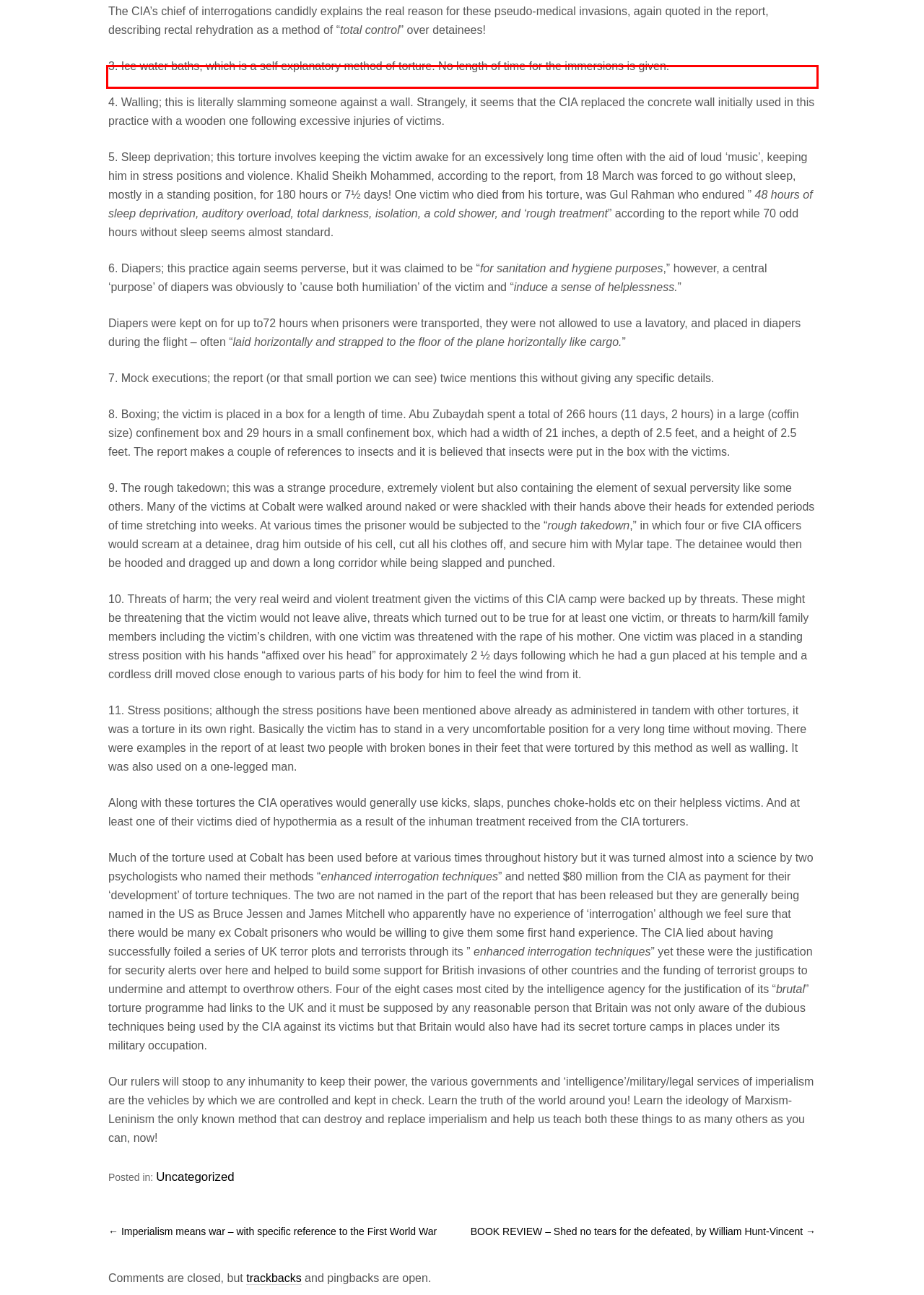The screenshot provided shows a webpage with a red bounding box. Apply OCR to the text within this red bounding box and provide the extracted content.

3. Ice water baths, which is a self explanatory method of torture. No length of time for the immersions is given.